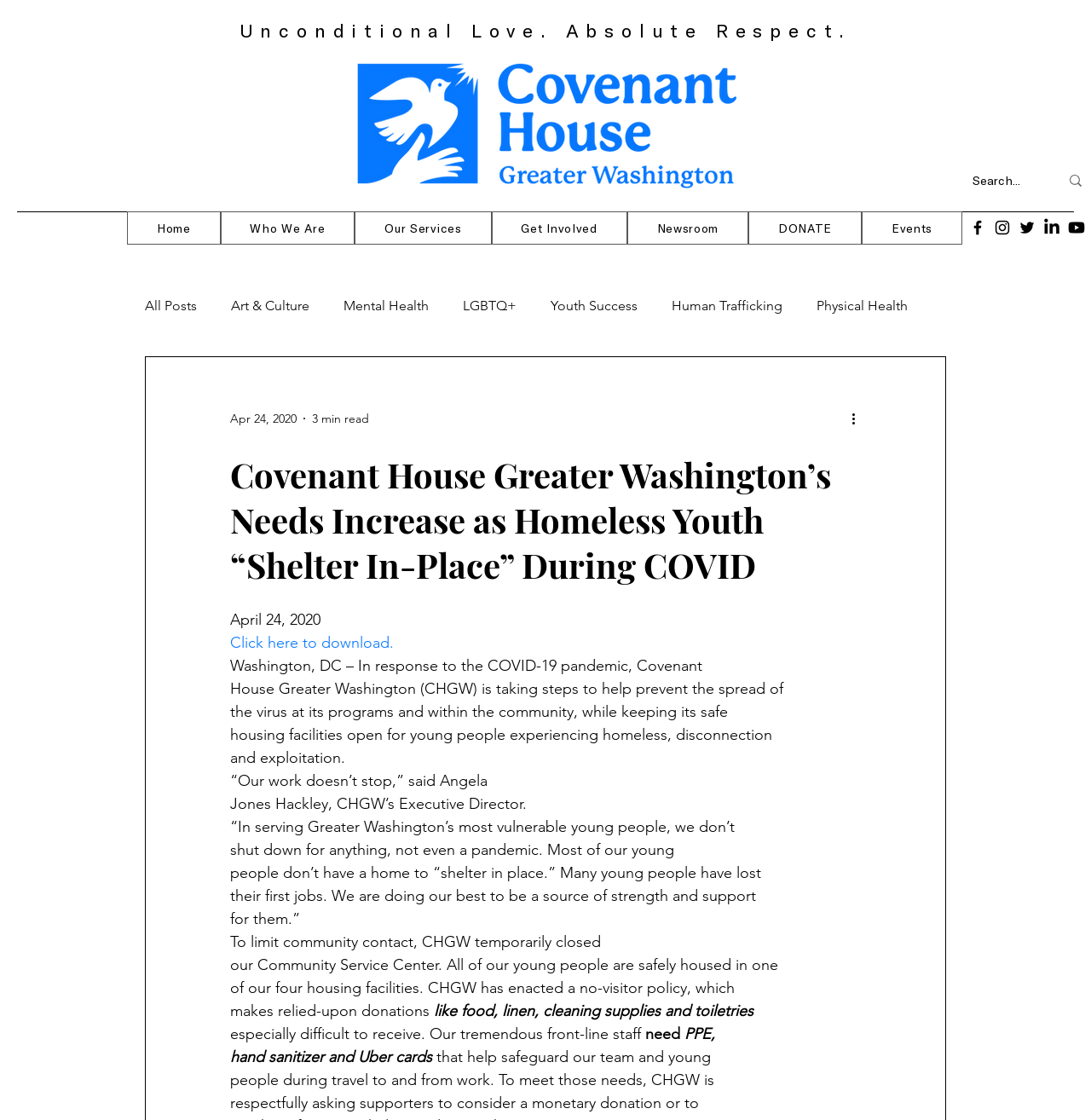Generate the text of the webpage's primary heading.

Covenant House Greater Washington’s Needs Increase as Homeless Youth “Shelter In-Place” During COVID